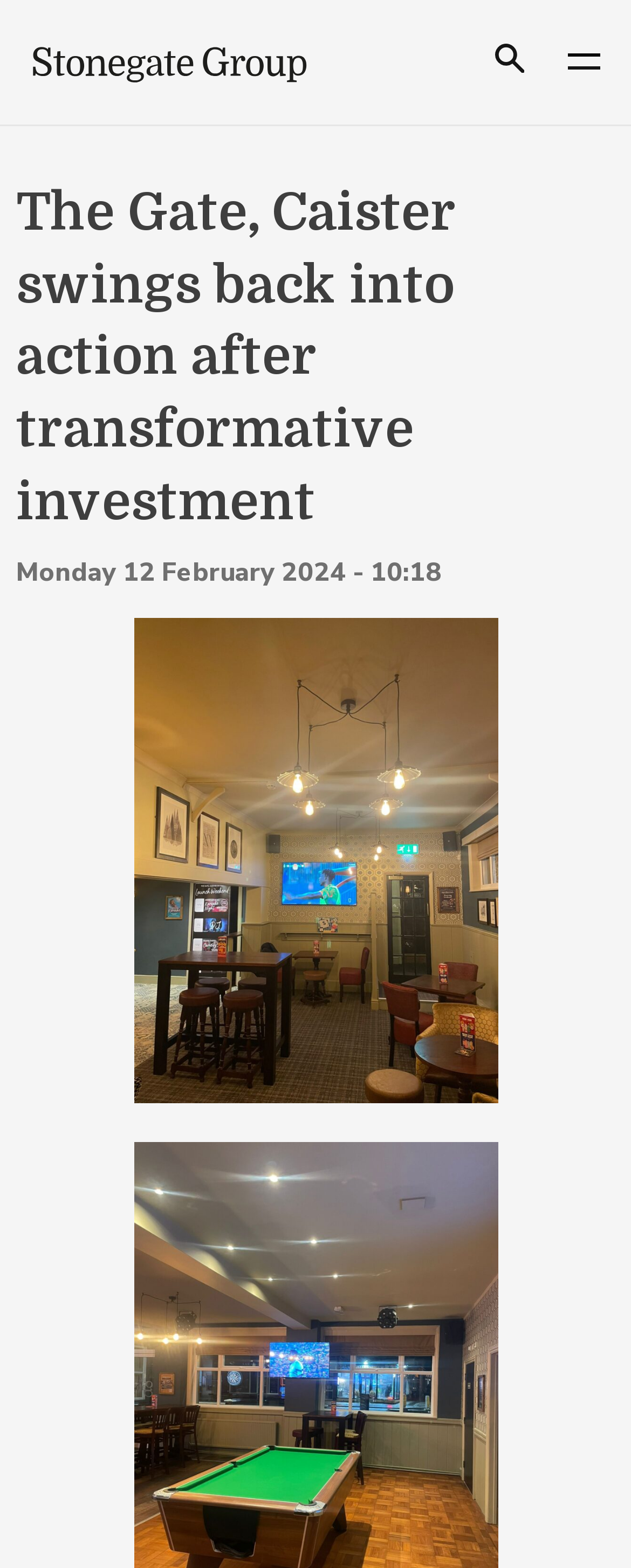Given the description of a UI element: "Search", identify the bounding box coordinates of the matching element in the webpage screenshot.

[0.765, 0.017, 0.852, 0.063]